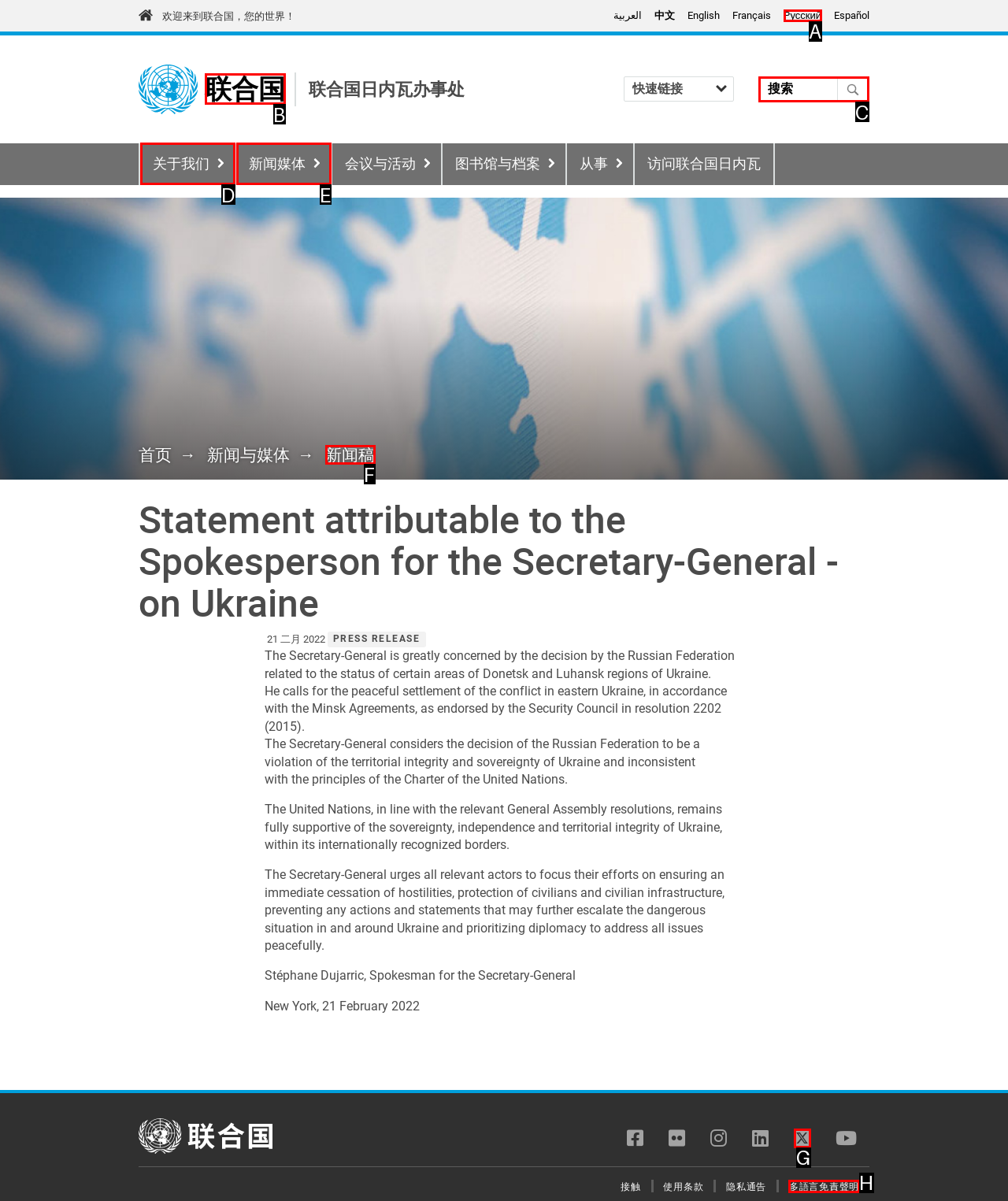Determine which HTML element should be clicked to carry out the following task: search for something Respond with the letter of the appropriate option.

C